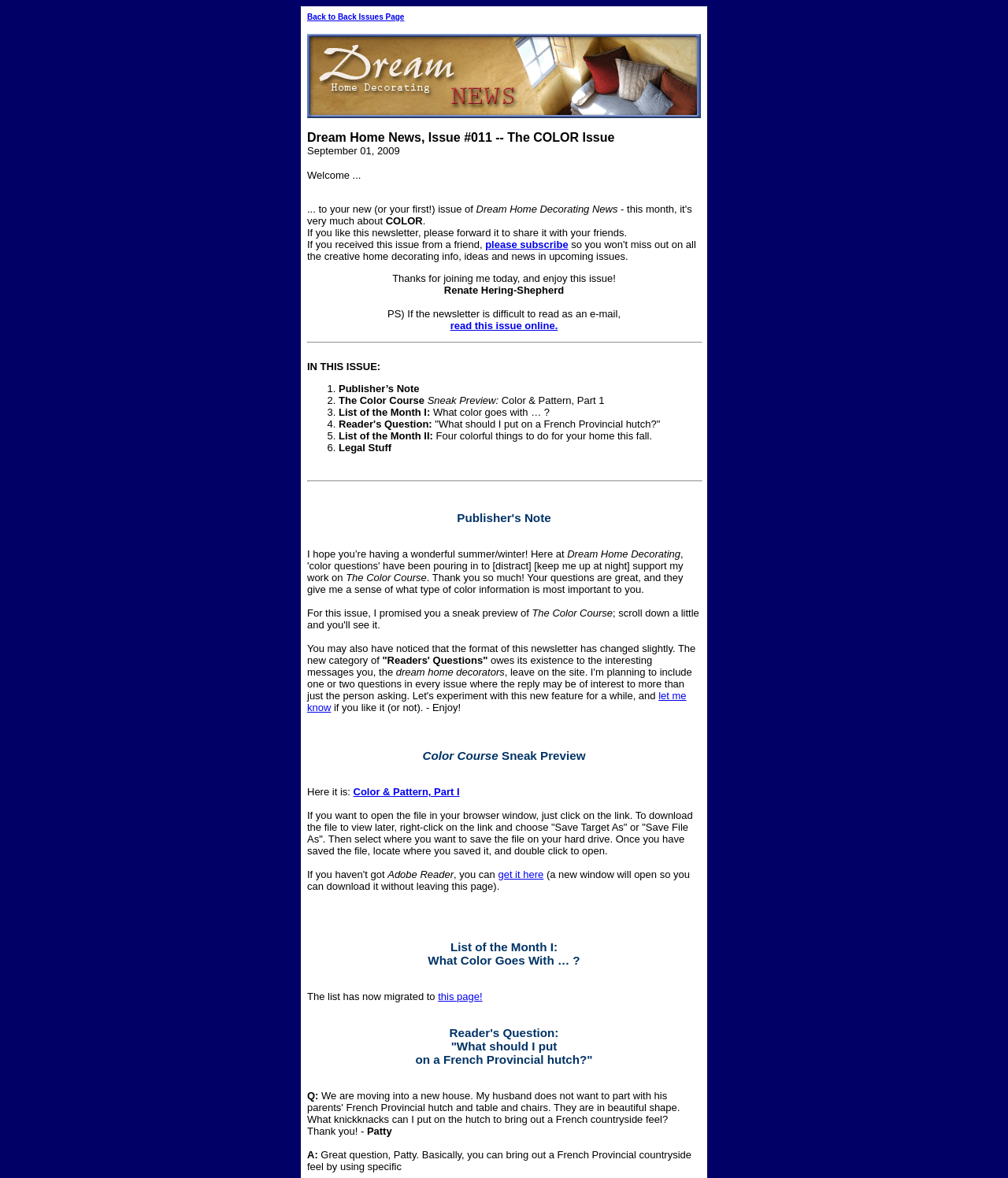Summarize the webpage with intricate details.

The webpage is a newsletter issue, titled "Dream Home News, Issue #011 -- The COLOR Issue", with a focus on home decoration and color schemes. At the top, there is a link to go back to the previous issues page. Below that, there is a large image, likely a decorative or inspirational image related to home decoration.

The main content of the newsletter is divided into sections, each with a clear heading. The first section is the publisher's note, where the author welcomes readers and thanks them for their questions, which have inspired the content of this issue. The author also mentions that the format of the newsletter has changed slightly.

The next section is a sneak preview of "The Color Course", which is a resource for learning about color schemes and decoration. This section includes a link to access the course.

Following that, there are several sections with headings such as "List of the Month I: What Color Goes With …?", "Reader's Question: 'What should I put on a French Provincial hutch?'", and "List of the Month II: Four colorful things to do for your home this fall". Each of these sections provides information and resources related to home decoration and color schemes.

Throughout the newsletter, there are links to access additional resources, such as downloadable files and web pages. There are also several separators, which divide the content into clear sections.

At the bottom of the page, there is a section with a heading "Legal Stuff", which likely contains information about copyright and terms of use.